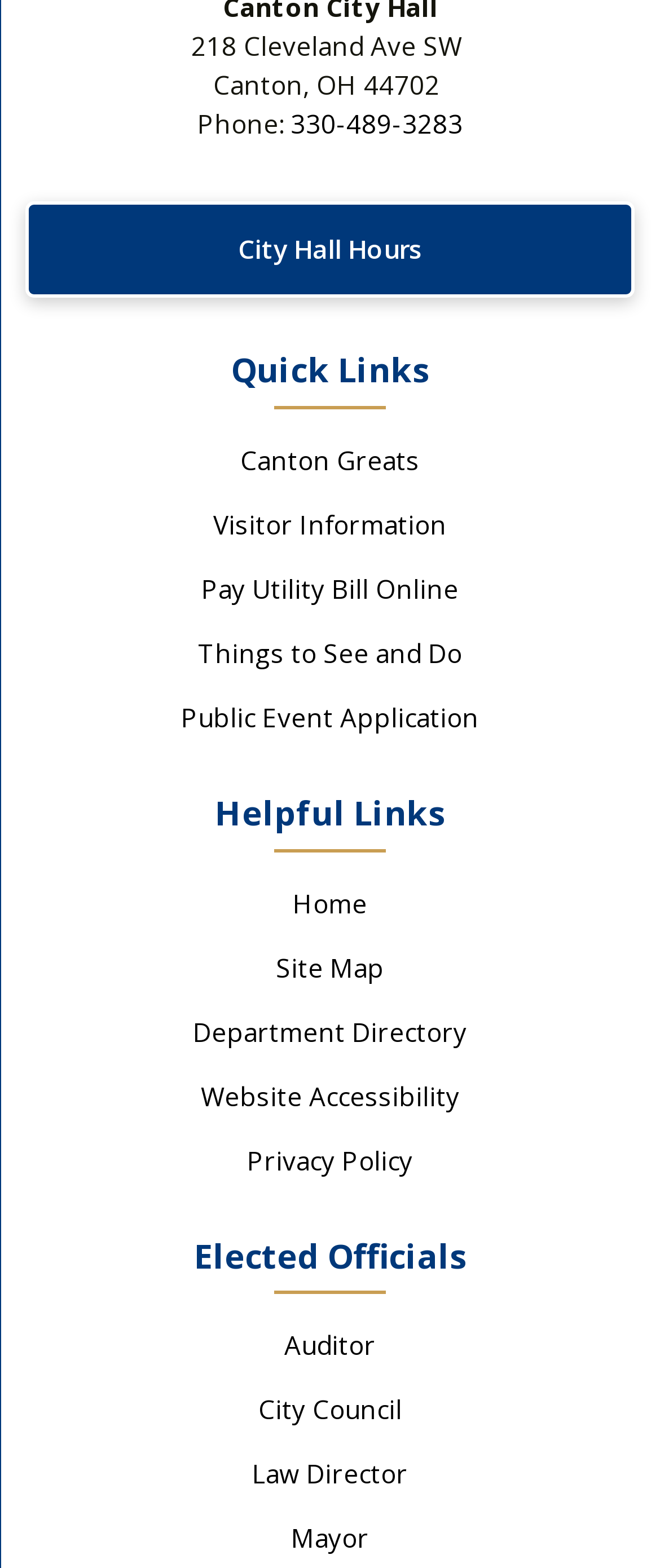Find and indicate the bounding box coordinates of the region you should select to follow the given instruction: "Go to Home page".

None